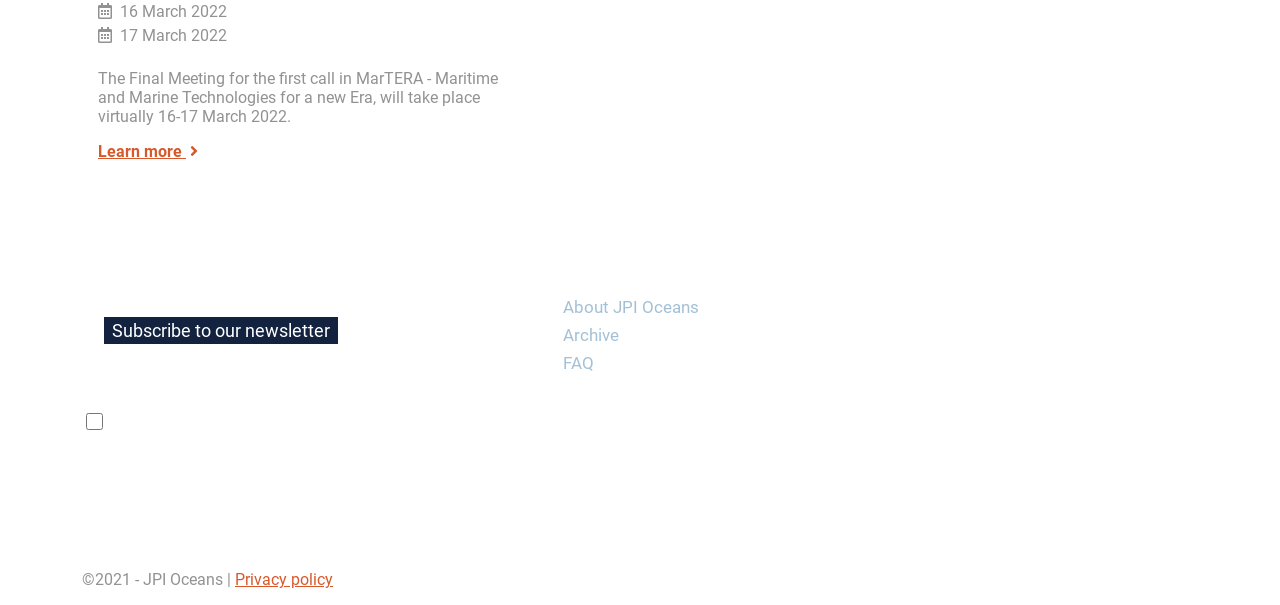Please locate the bounding box coordinates of the element that needs to be clicked to achieve the following instruction: "Read the privacy policy". The coordinates should be four float numbers between 0 and 1, i.e., [left, top, right, bottom].

[0.237, 0.685, 0.302, 0.711]